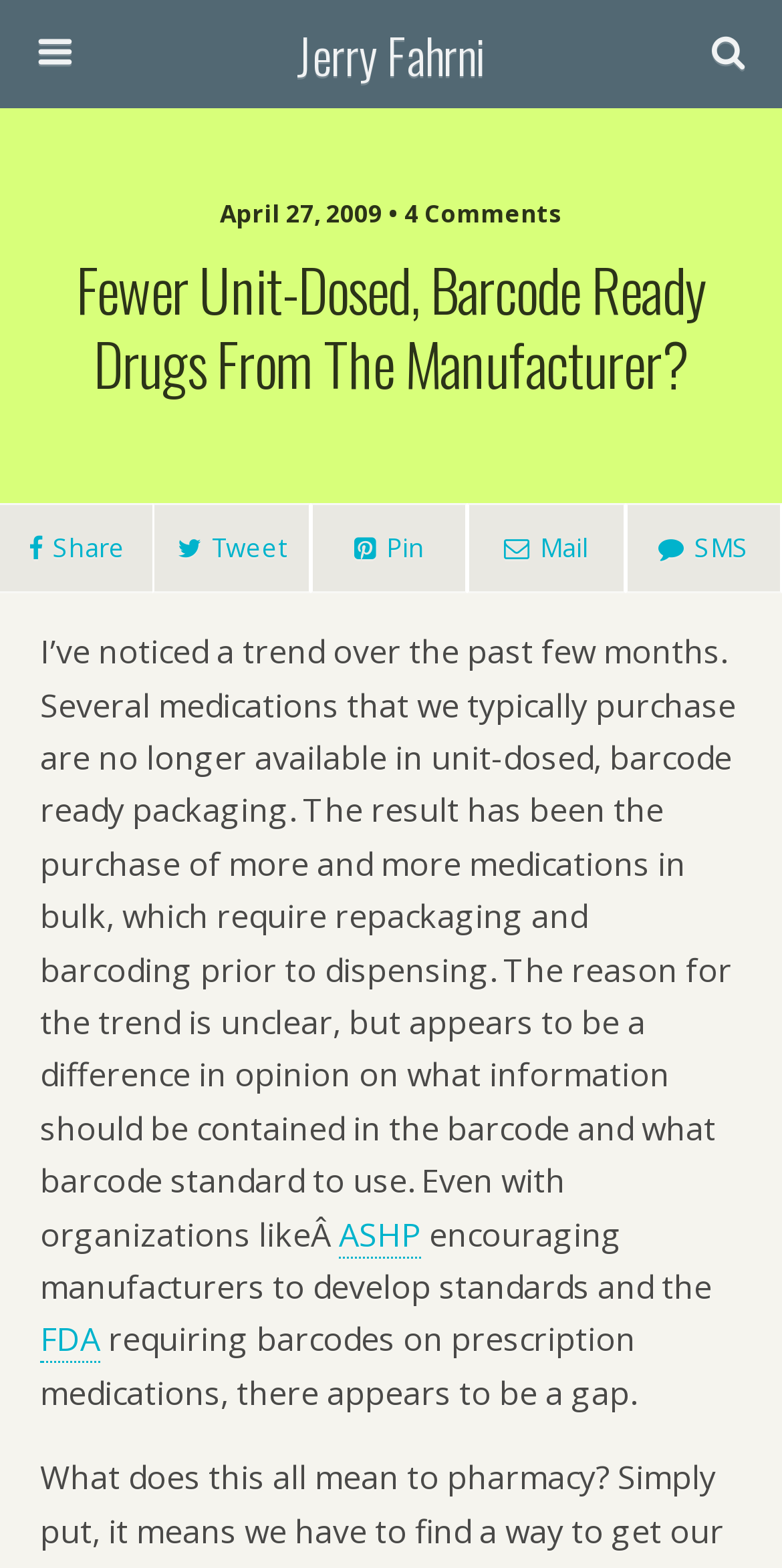Can you determine the bounding box coordinates of the area that needs to be clicked to fulfill the following instruction: "Learn more about FDA"?

[0.051, 0.84, 0.128, 0.87]